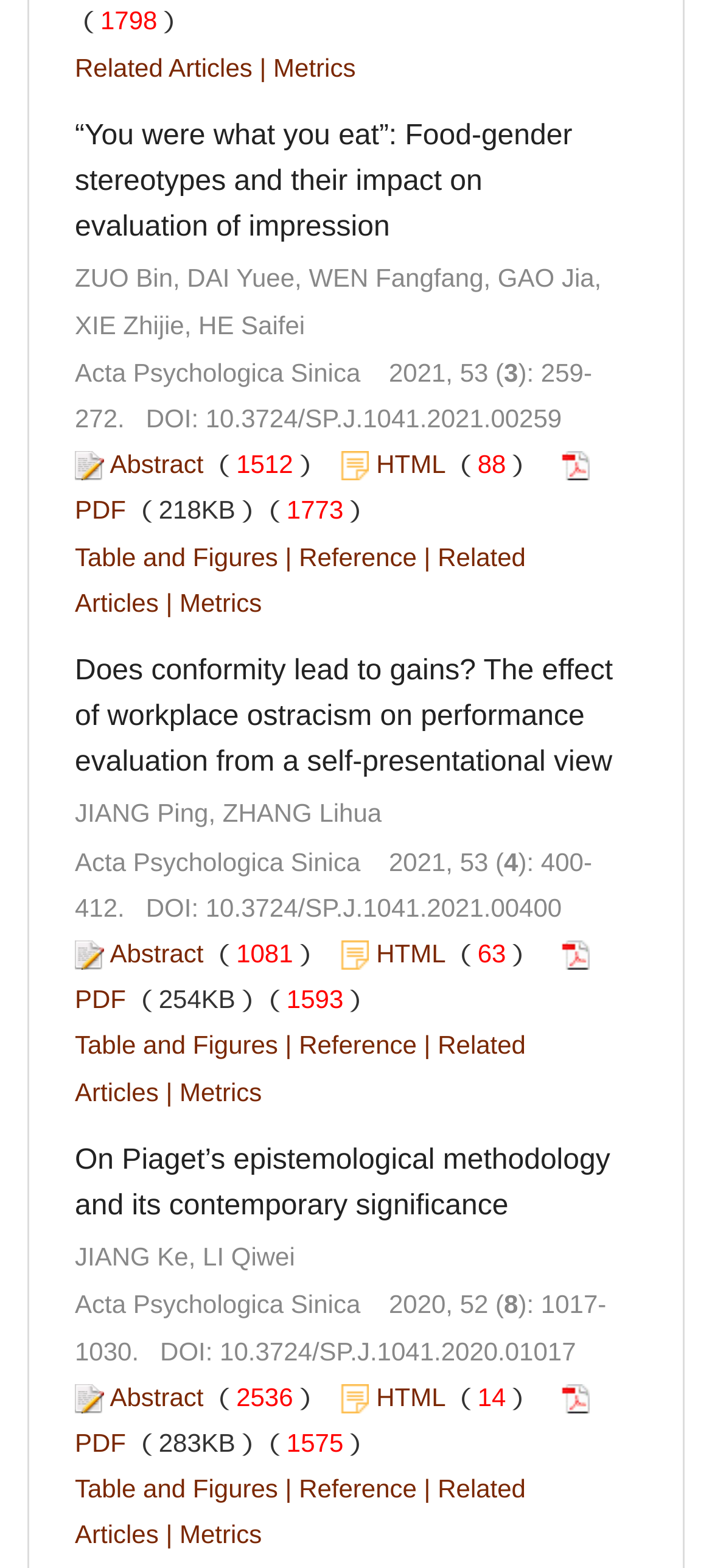Locate the bounding box coordinates of the element that should be clicked to fulfill the instruction: "Download the PDF of the article 'Does conformity lead to gains? The effect of workplace ostracism on performance evaluation from a self-presentational view'".

[0.105, 0.628, 0.177, 0.647]